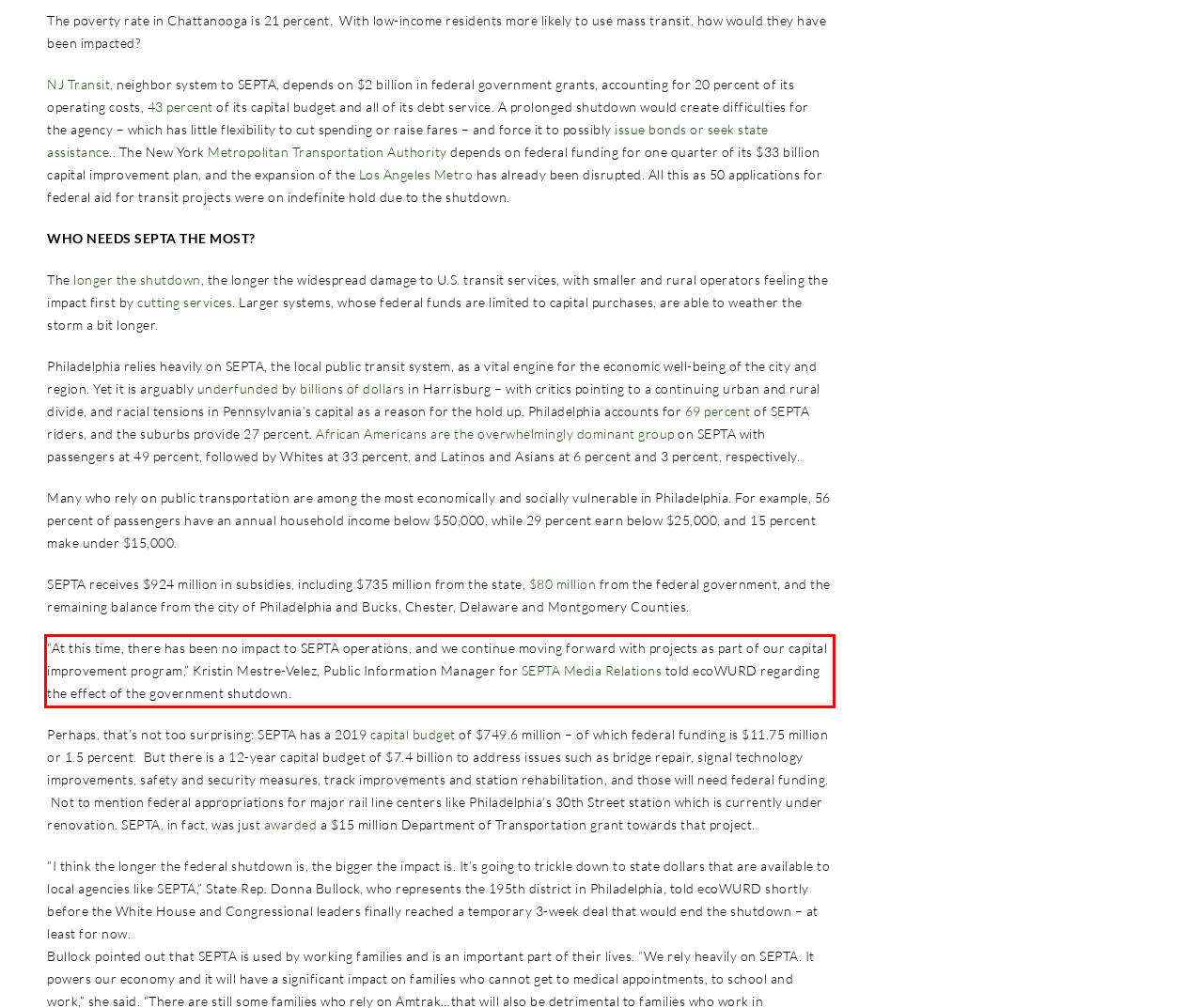Analyze the screenshot of a webpage where a red rectangle is bounding a UI element. Extract and generate the text content within this red bounding box.

“At this time, there has been no impact to SEPTA operations, and we continue moving forward with projects as part of our capital improvement program,” Kristin Mestre-Velez, Public Information Manager for SEPTA Media Relations told ecoWURD regarding the effect of the government shutdown.